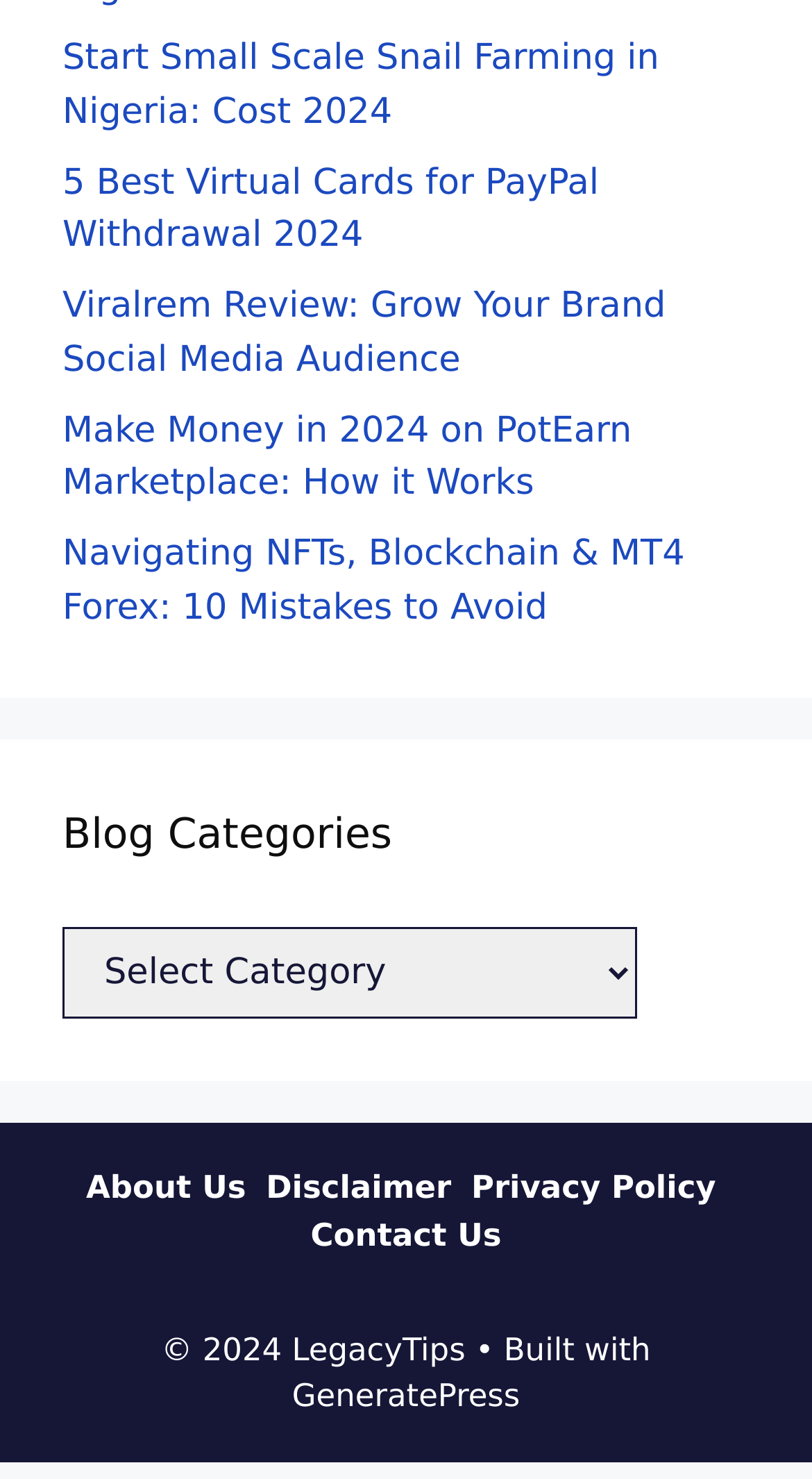Identify the bounding box coordinates of the area that should be clicked in order to complete the given instruction: "Visit the 'GeneratePress' website". The bounding box coordinates should be four float numbers between 0 and 1, i.e., [left, top, right, bottom].

[0.36, 0.932, 0.64, 0.957]